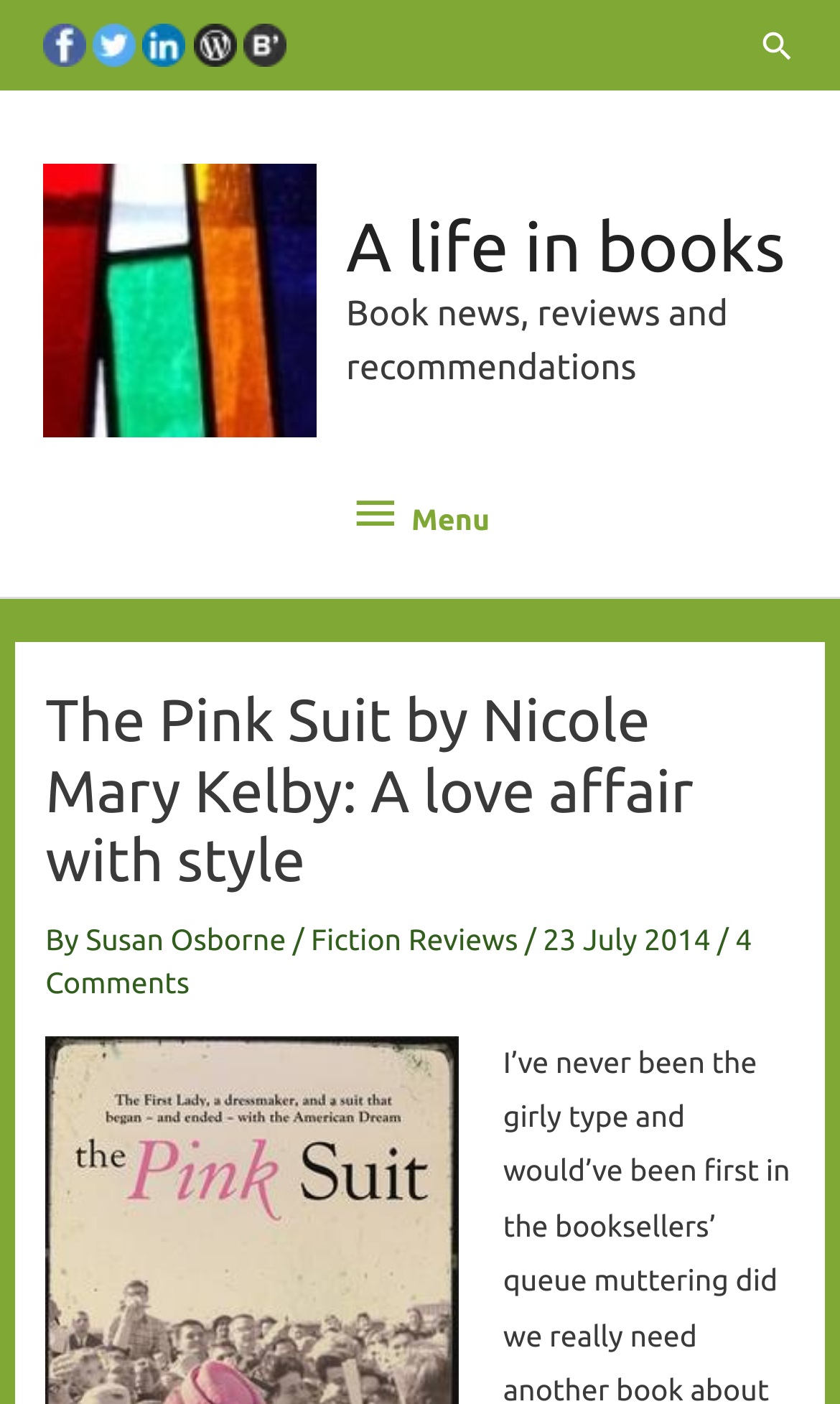What is the date of the book review?
Look at the image and provide a detailed response to the question.

I found the answer by examining the header section of the webpage, where the date information is displayed. The date is mentioned as '23 July 2014'.